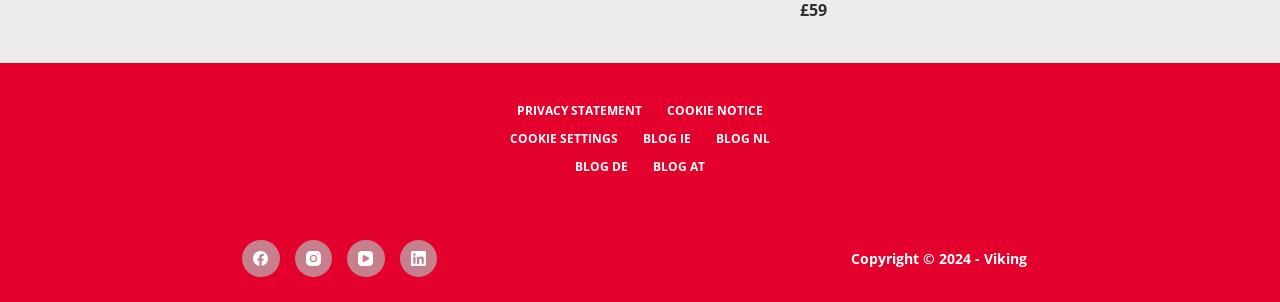Show the bounding box coordinates of the region that should be clicked to follow the instruction: "Go to BLOG IE."

[0.493, 0.435, 0.55, 0.486]